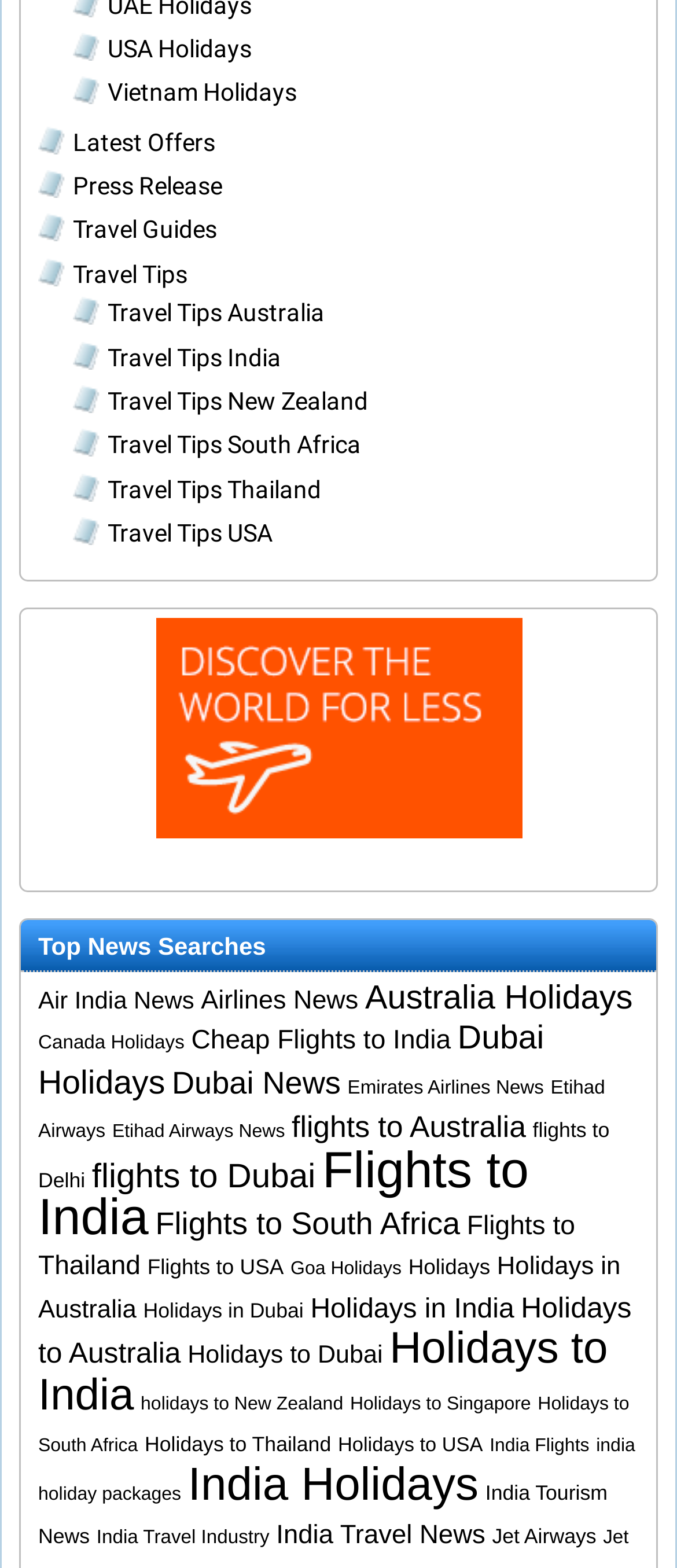Please reply with a single word or brief phrase to the question: 
What is the name of the airline mentioned in the link 'Etihad Airways News'?

Etihad Airways